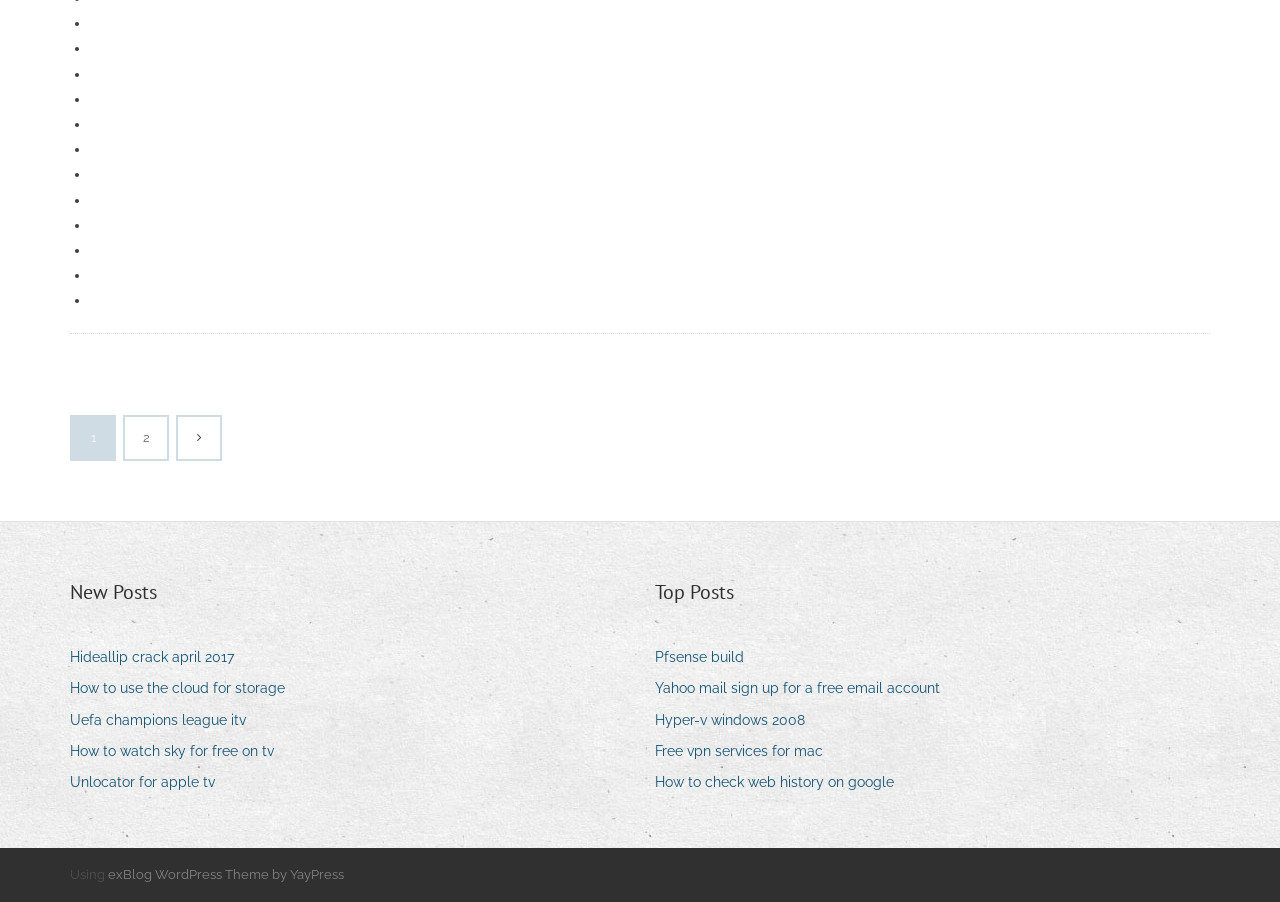What is the purpose of the link at the bottom of the webpage?
Please provide a single word or phrase as your answer based on the image.

To access the theme website